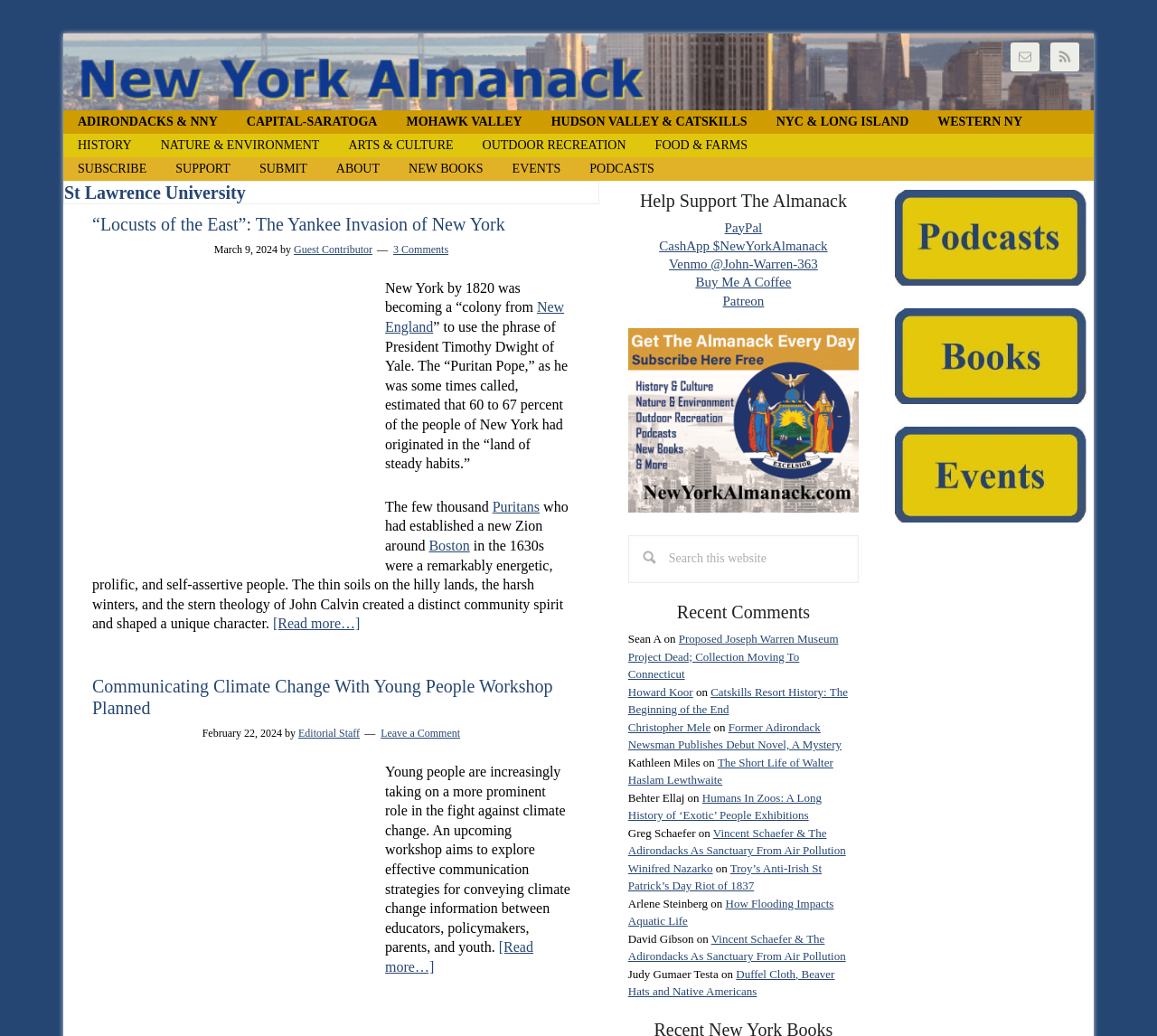Locate the bounding box coordinates of the element that needs to be clicked to carry out the instruction: "Click on the 'New York Almanack' link". The coordinates should be given as four float numbers ranging from 0 to 1, i.e., [left, top, right, bottom].

[0.055, 0.032, 0.945, 0.106]